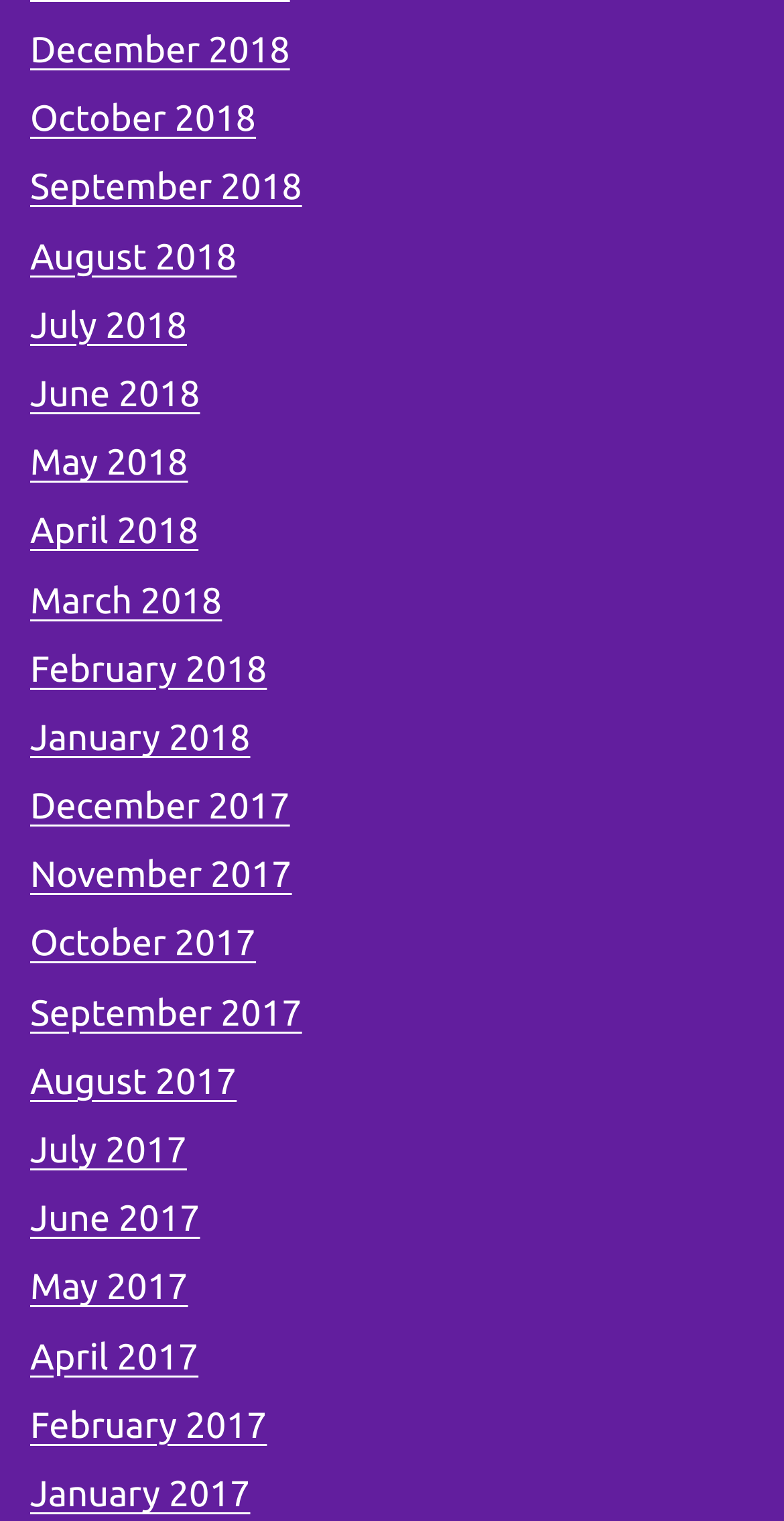Find and specify the bounding box coordinates that correspond to the clickable region for the instruction: "click the first link".

None